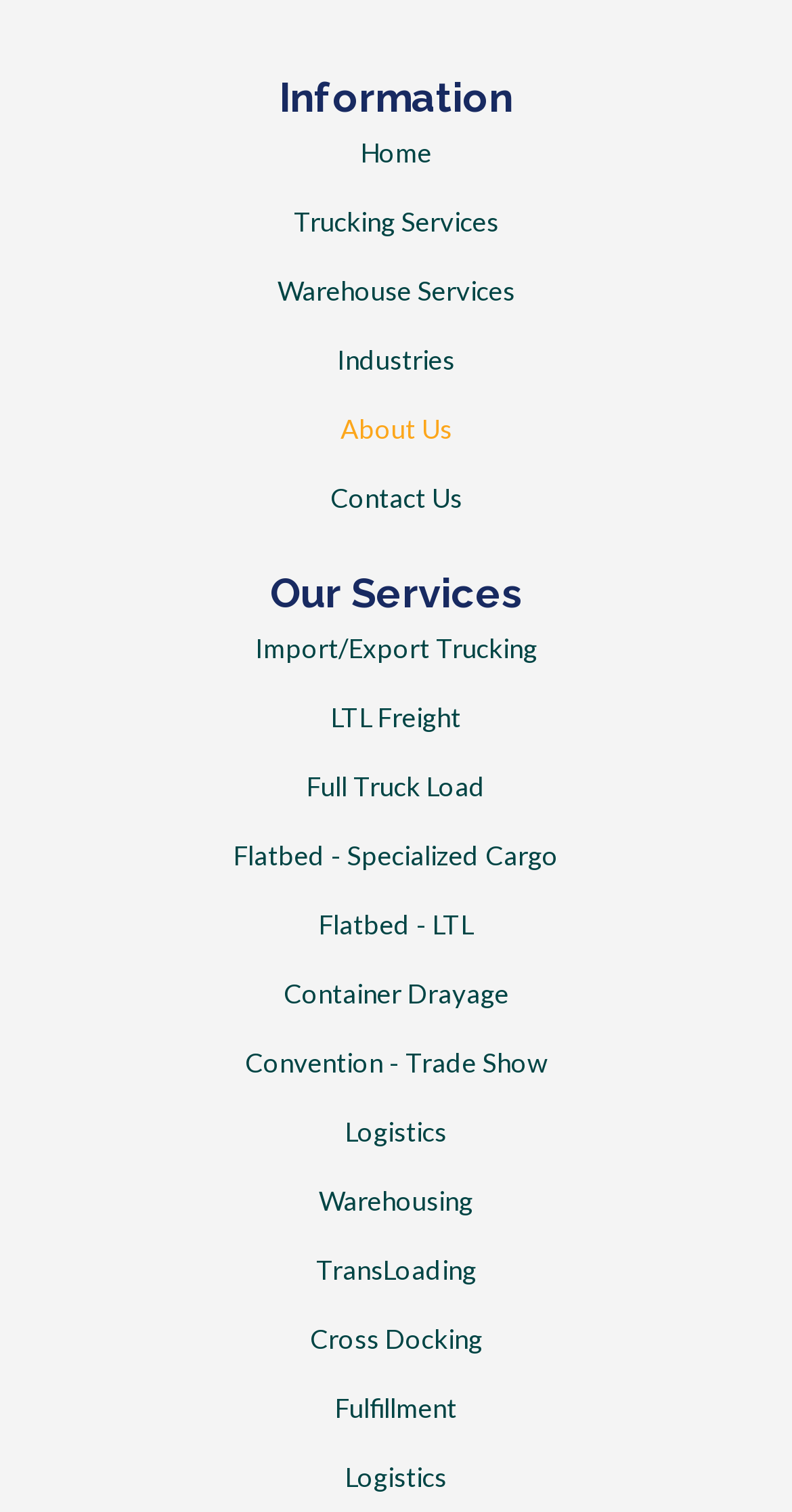Pinpoint the bounding box coordinates of the clickable element to carry out the following instruction: "learn about trucking services."

[0.038, 0.123, 0.962, 0.169]